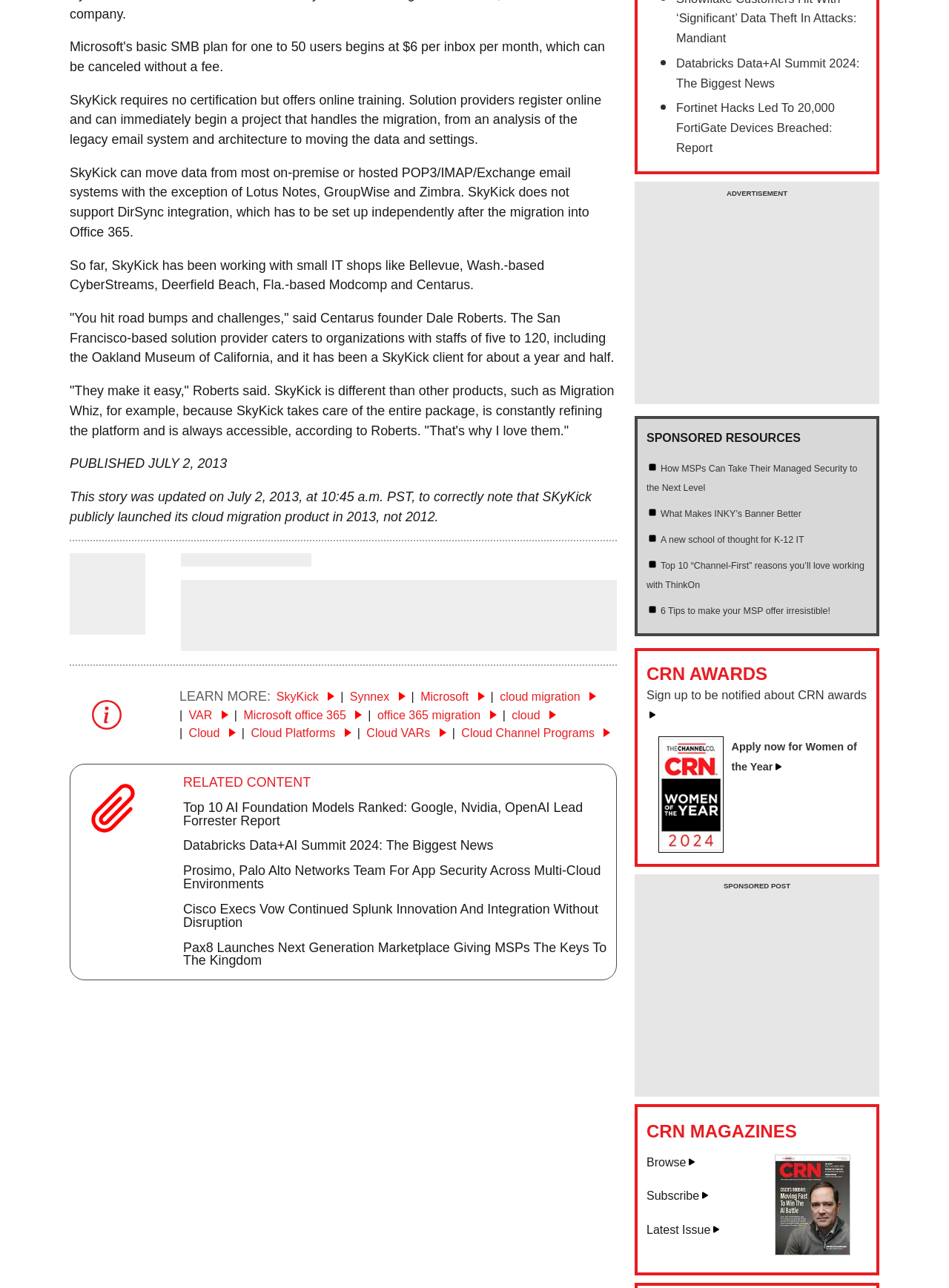Using the provided element description: ".cls-1,.cls-2{stroke-width:0px;}.cls-2{fill:#fff;}", determine the bounding box coordinates of the corresponding UI element in the screenshot.

[0.602, 0.897, 0.621, 0.909]